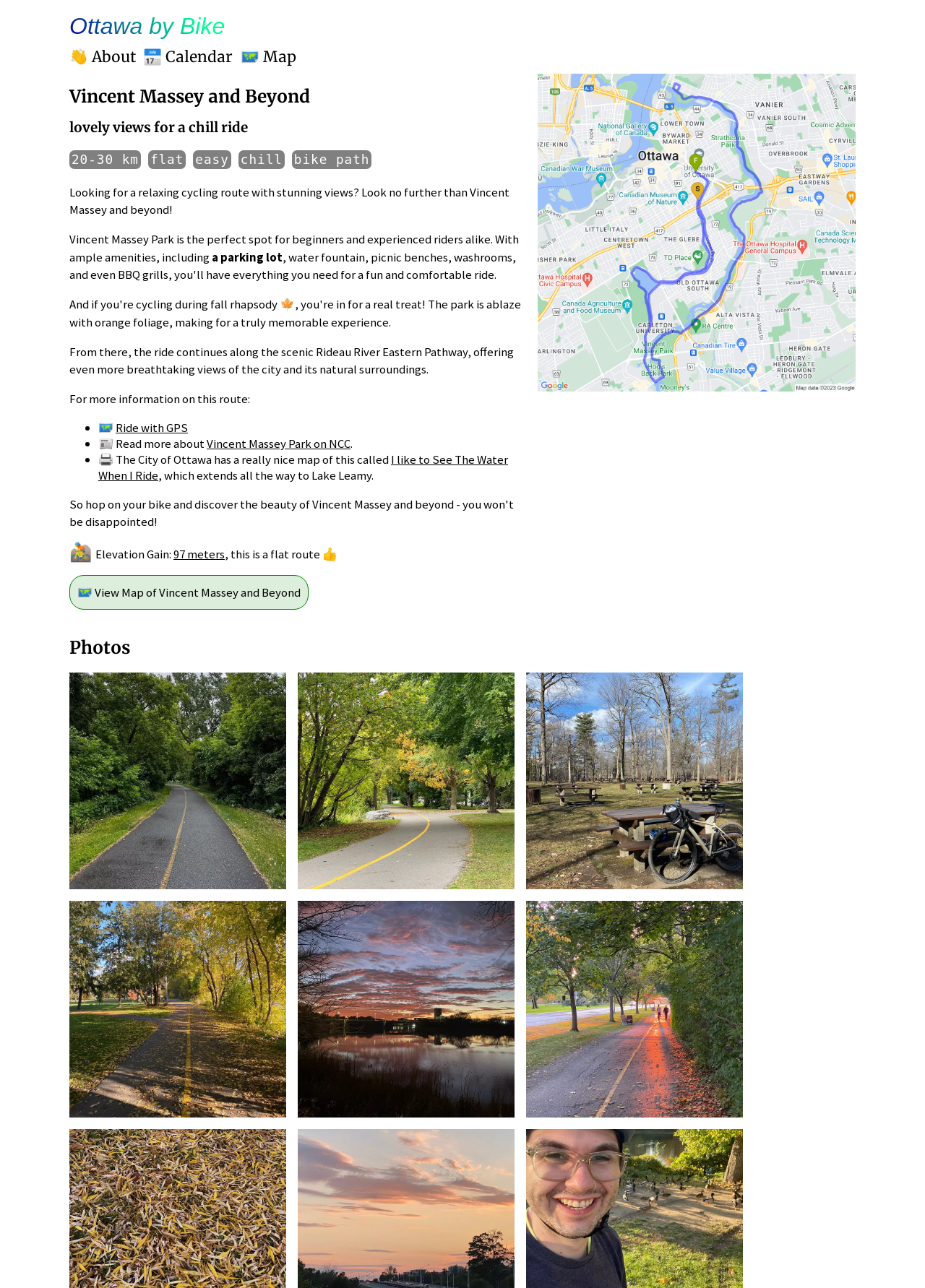Give the bounding box coordinates for the element described as: "Ride with GPS".

[0.125, 0.326, 0.203, 0.338]